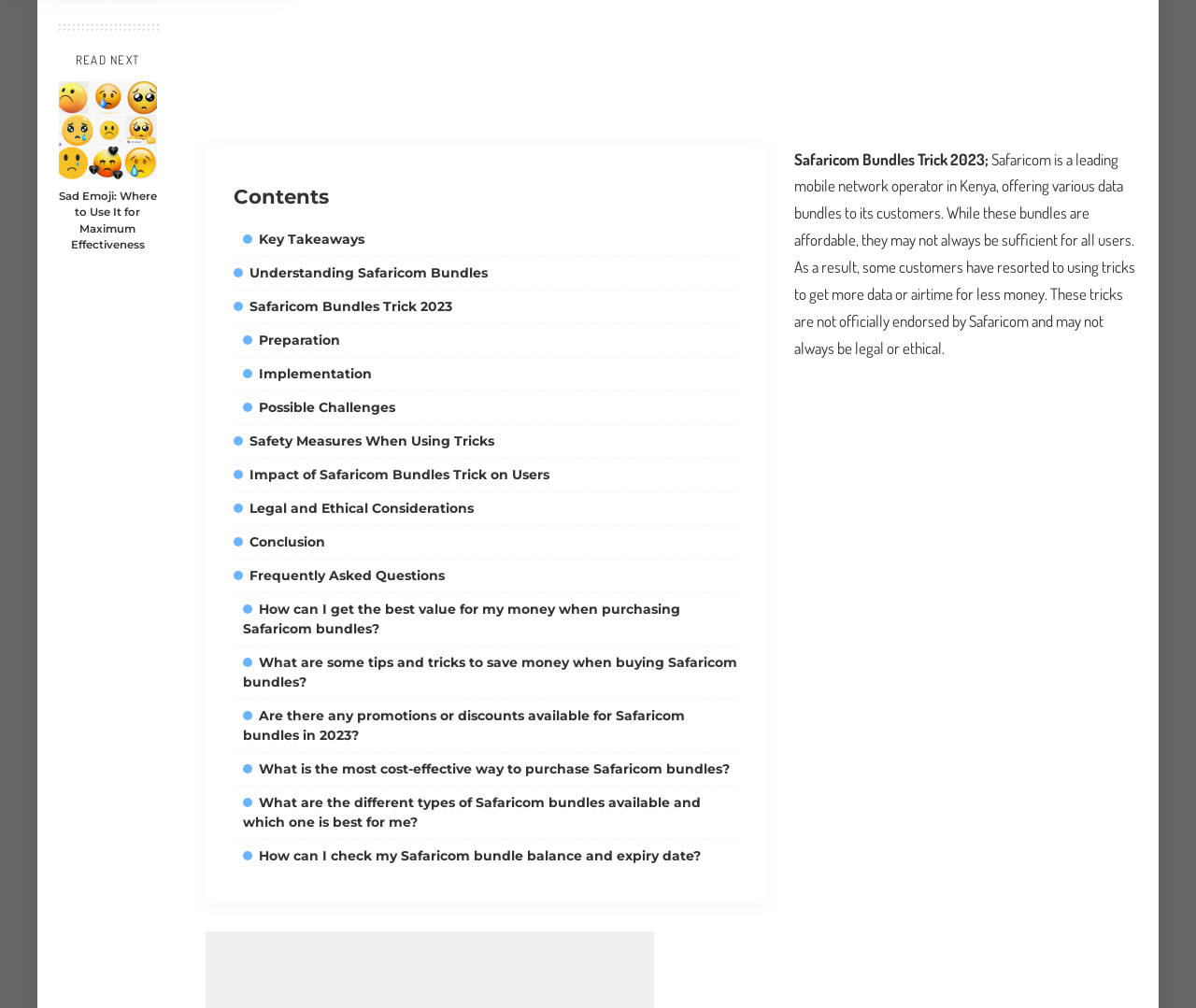Answer succinctly with a single word or phrase:
What is the title of the first link in the webpage?

Sad Emoji: Where to Use It for Maximum Effectiveness